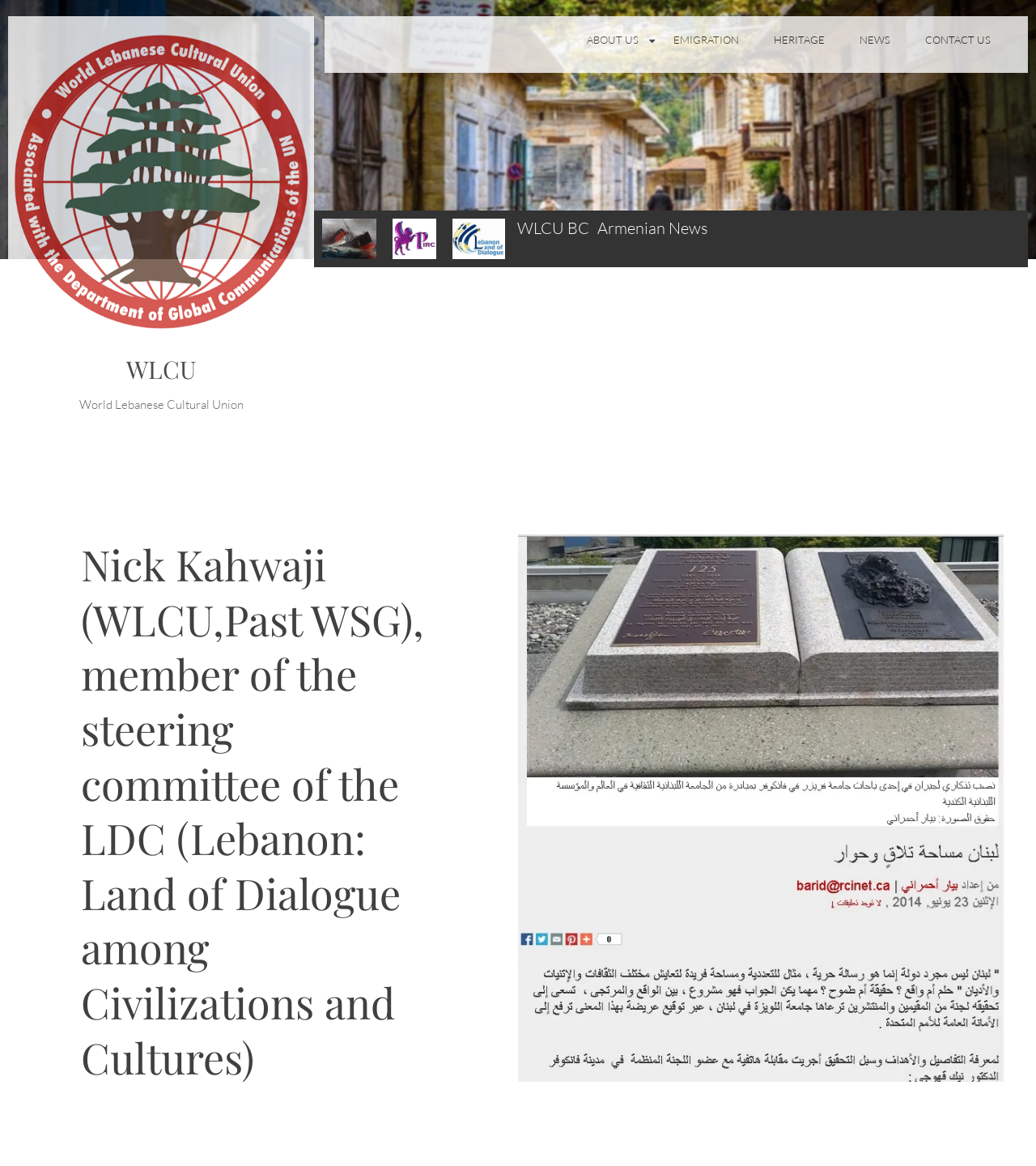Provide a short answer to the following question with just one word or phrase: What is the date mentioned in the article?

July 10, 2014